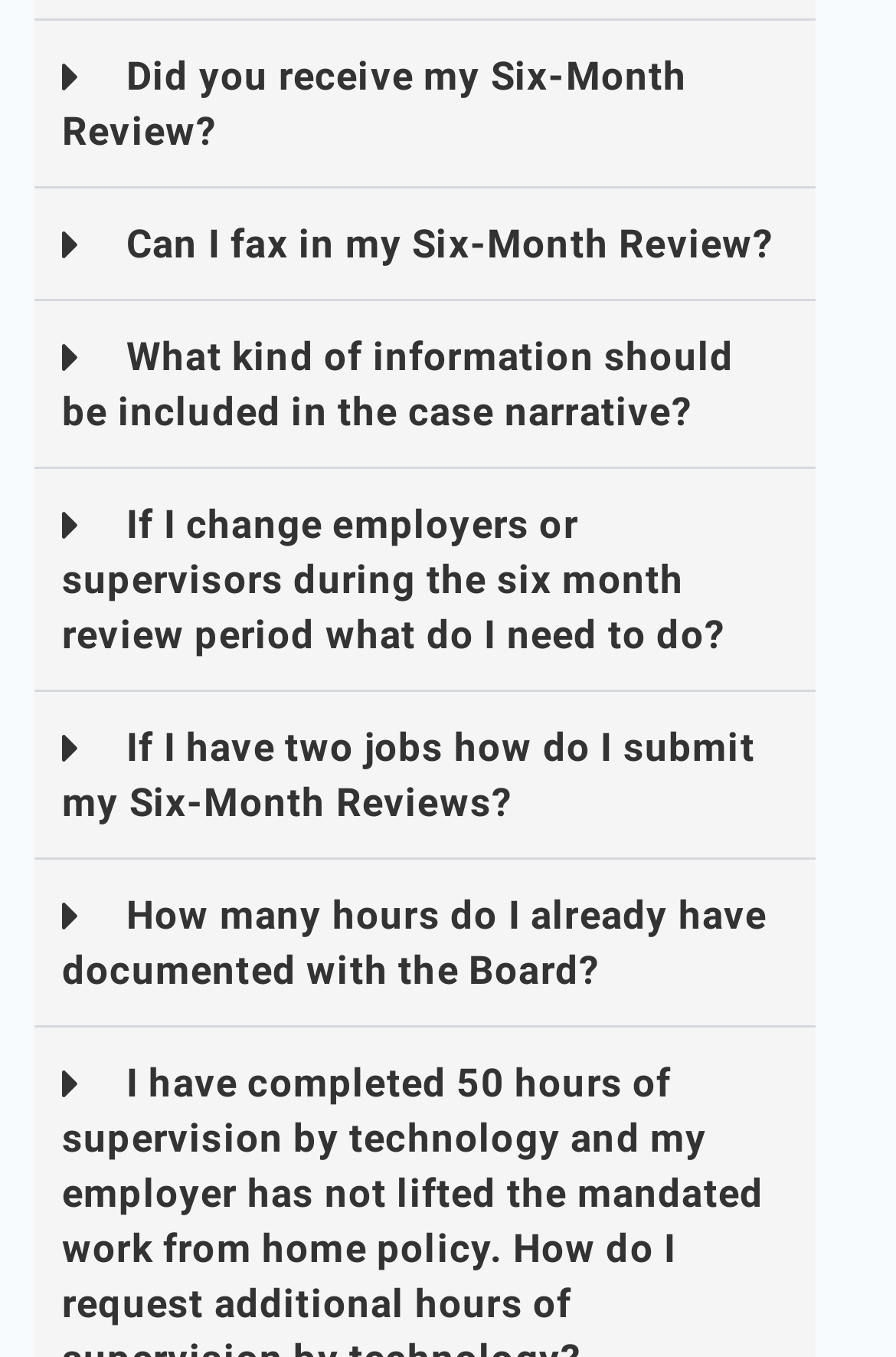Please respond to the question with a concise word or phrase:
How many buttons are on the webpage?

6